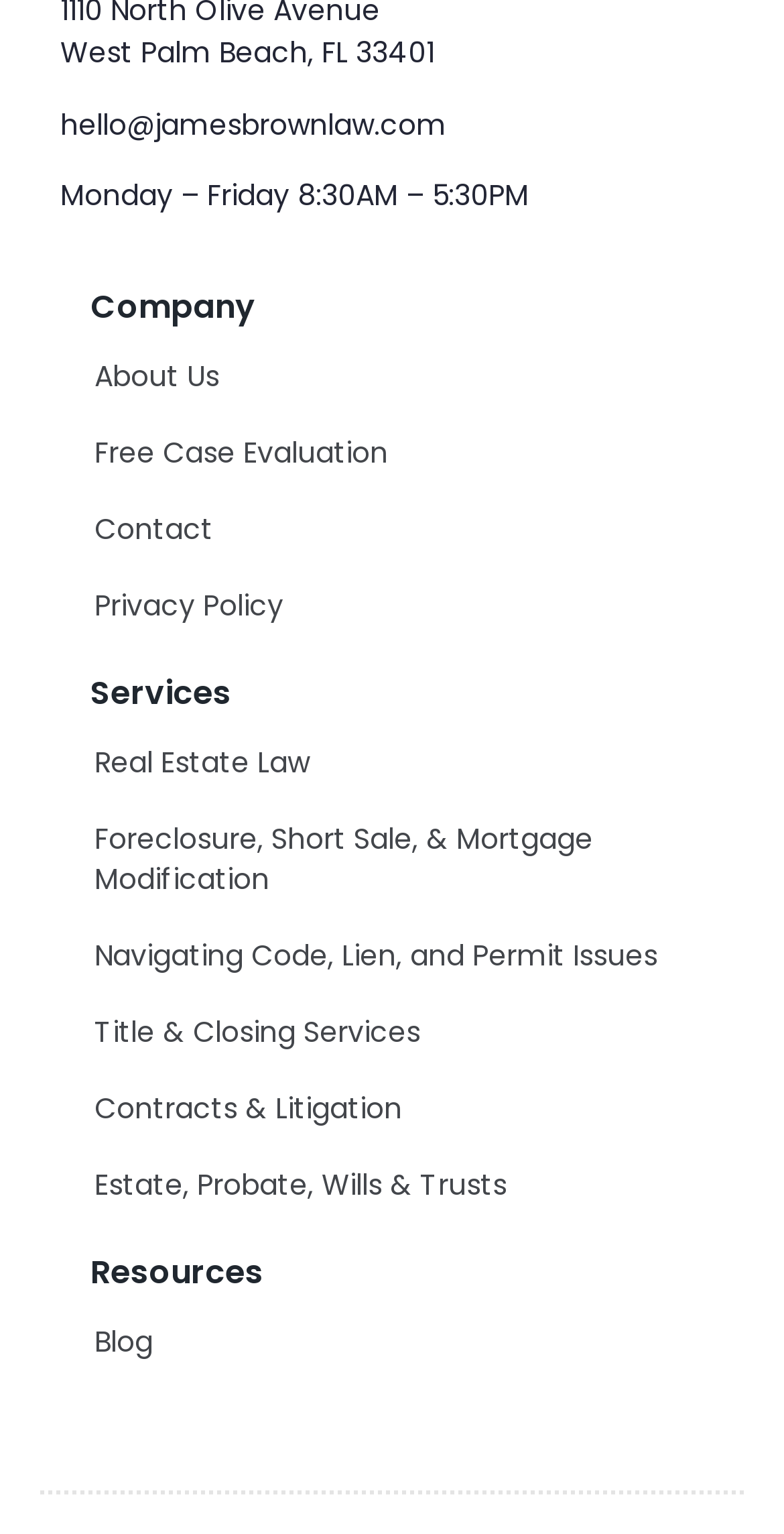Can you find the bounding box coordinates for the UI element given this description: "Title & Closing Services"? Provide the coordinates as four float numbers between 0 and 1: [left, top, right, bottom].

[0.115, 0.654, 0.885, 0.69]